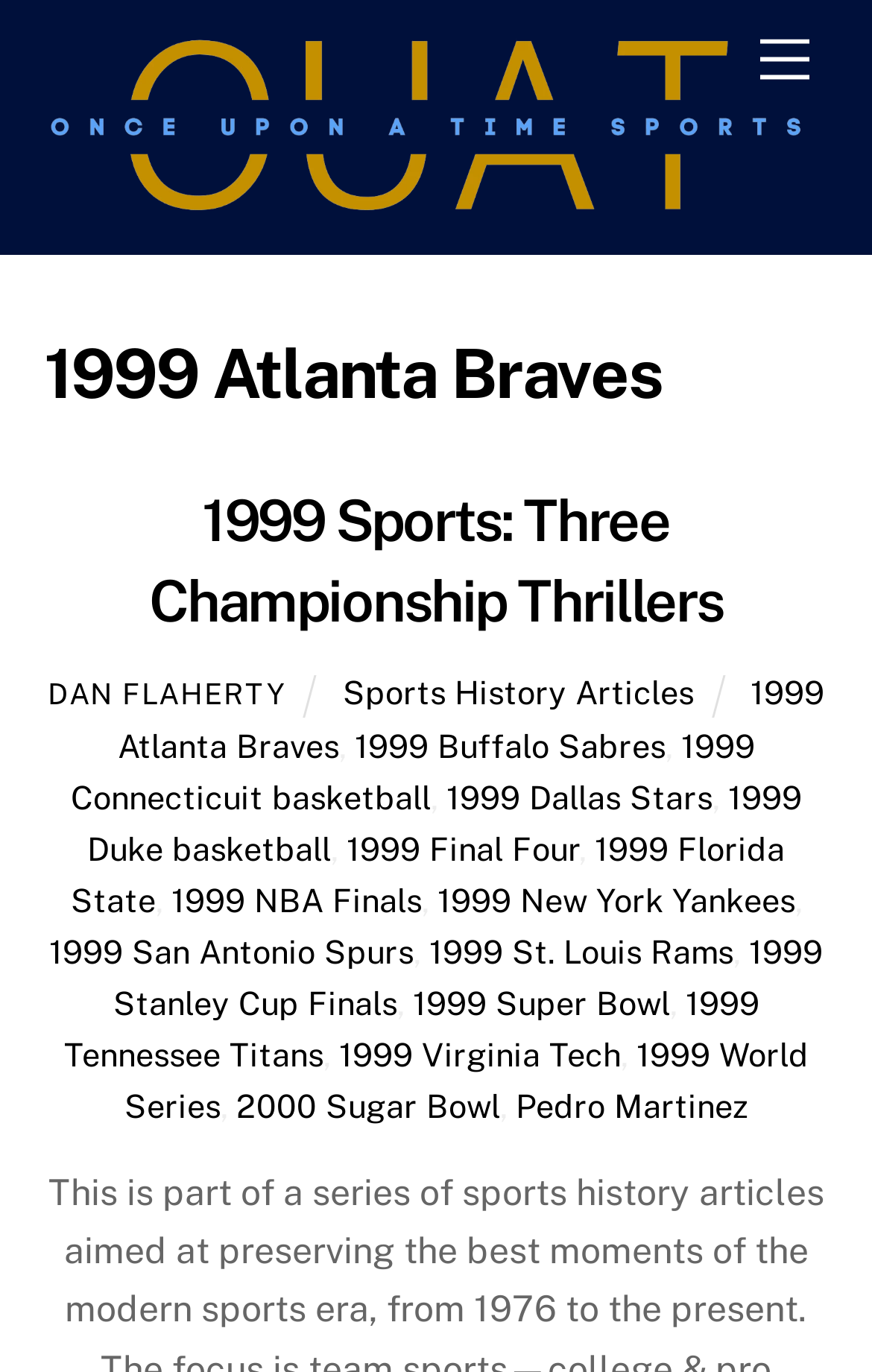Identify the bounding box coordinates of the region that should be clicked to execute the following instruction: "Click on the 'Menu' link".

[0.847, 0.012, 0.95, 0.076]